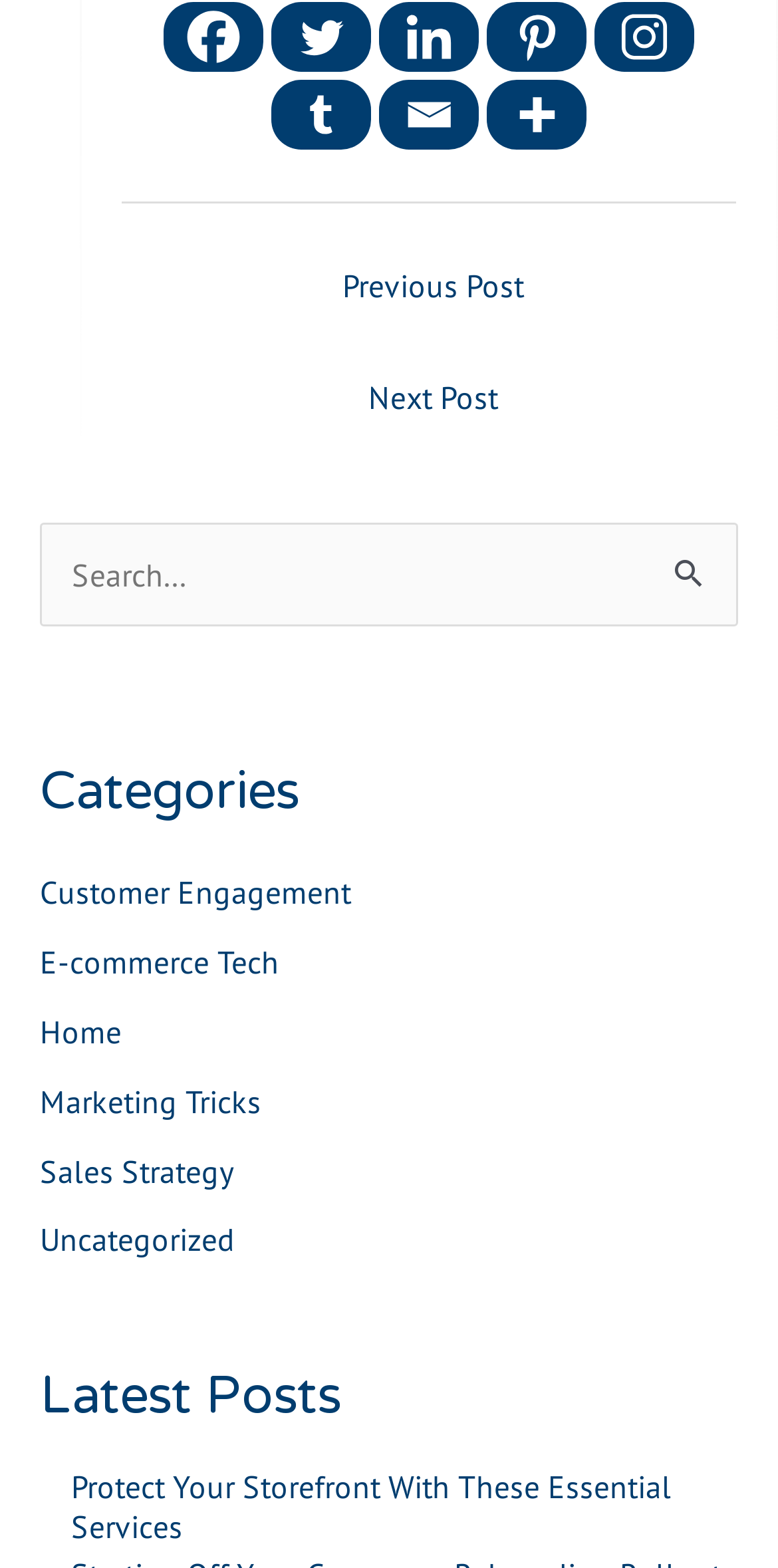What social media platforms are available?
Provide a one-word or short-phrase answer based on the image.

Facebook, Twitter, Linkedin, Pinterest, Instagram, Tumblr